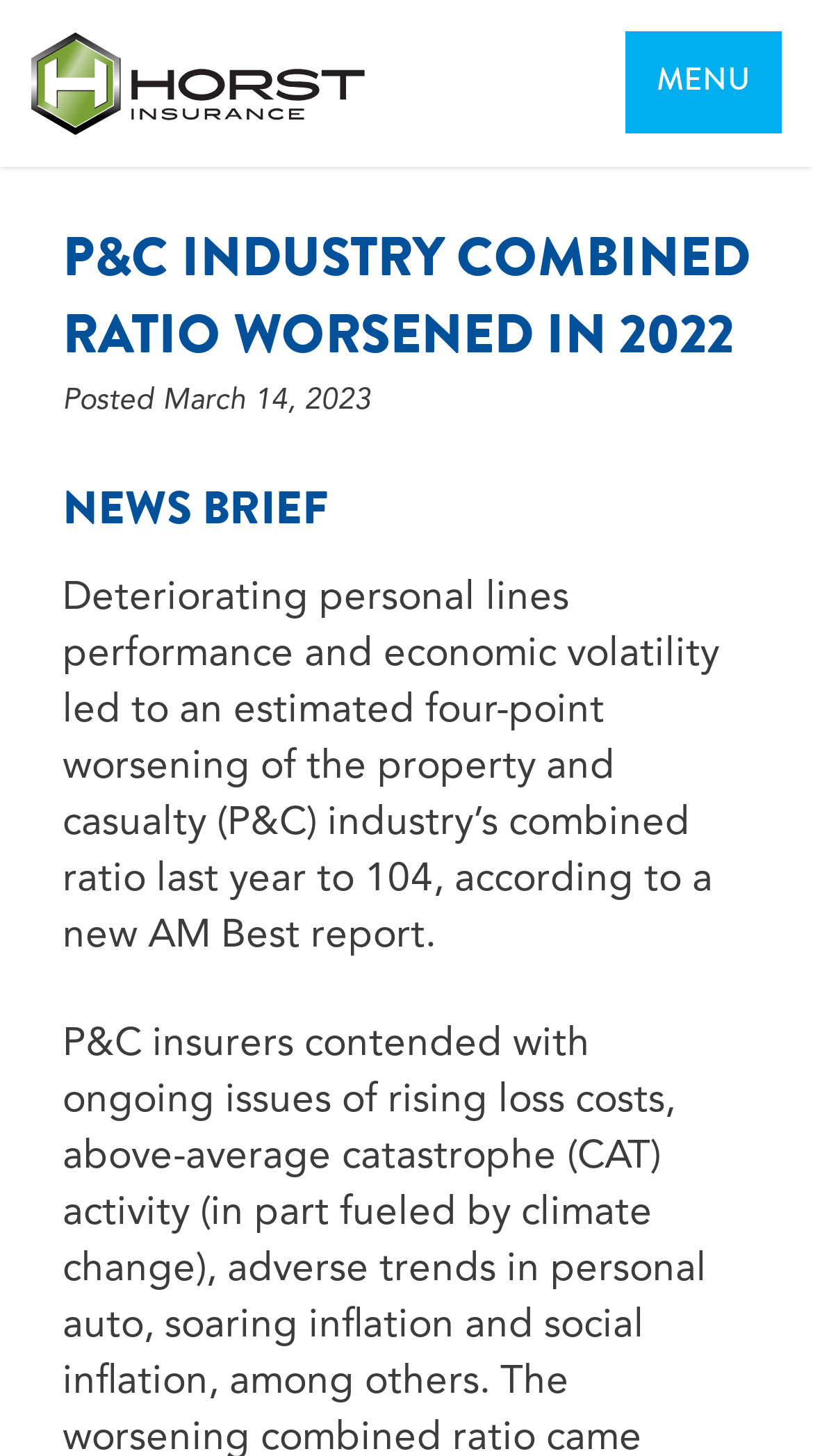Please answer the following question using a single word or phrase: 
What is the date of the news brief?

March 14, 2023